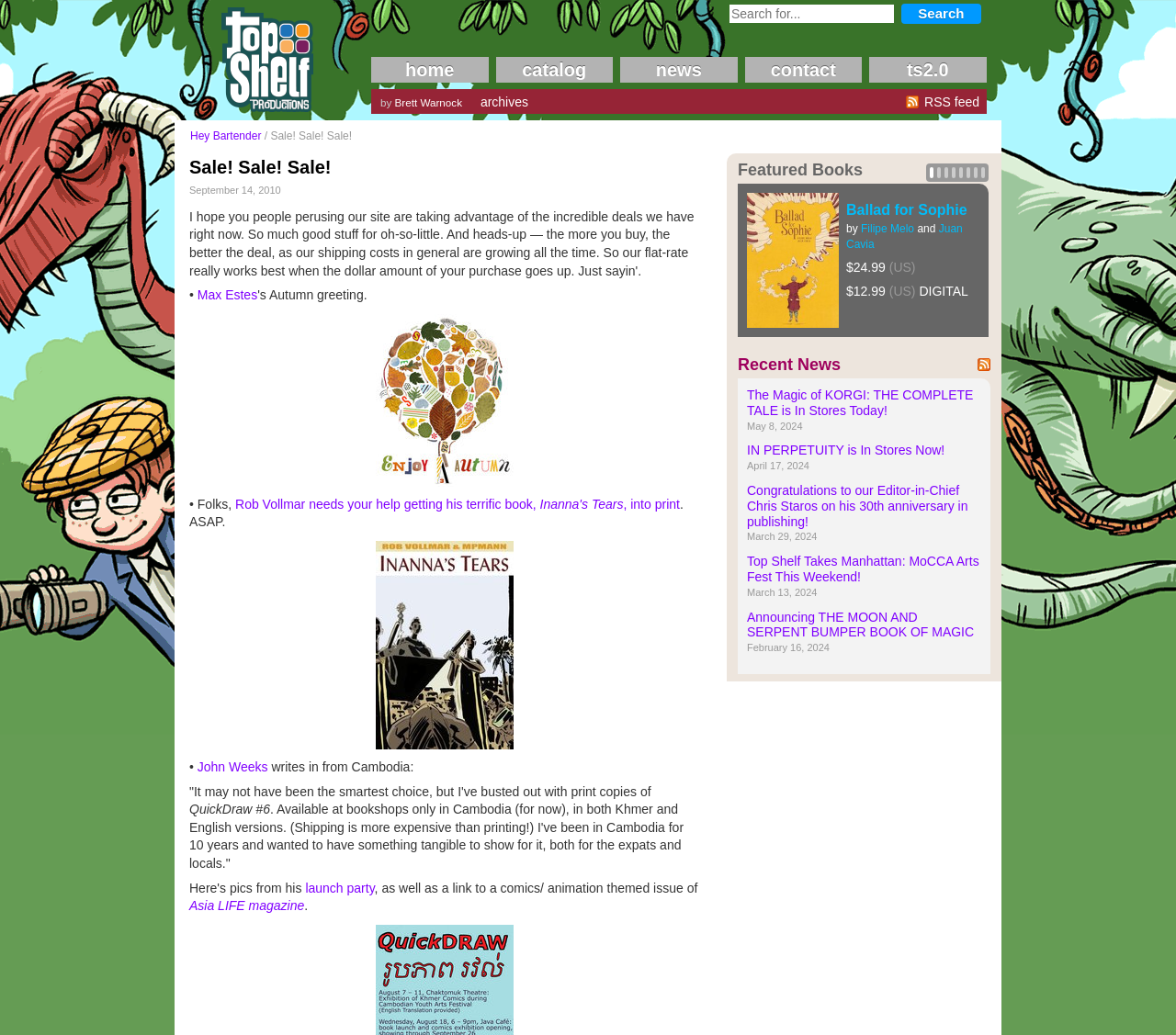Respond with a single word or phrase:
What is the name of the book with the author 'Filipe Melo'?

Ballad for Sophie